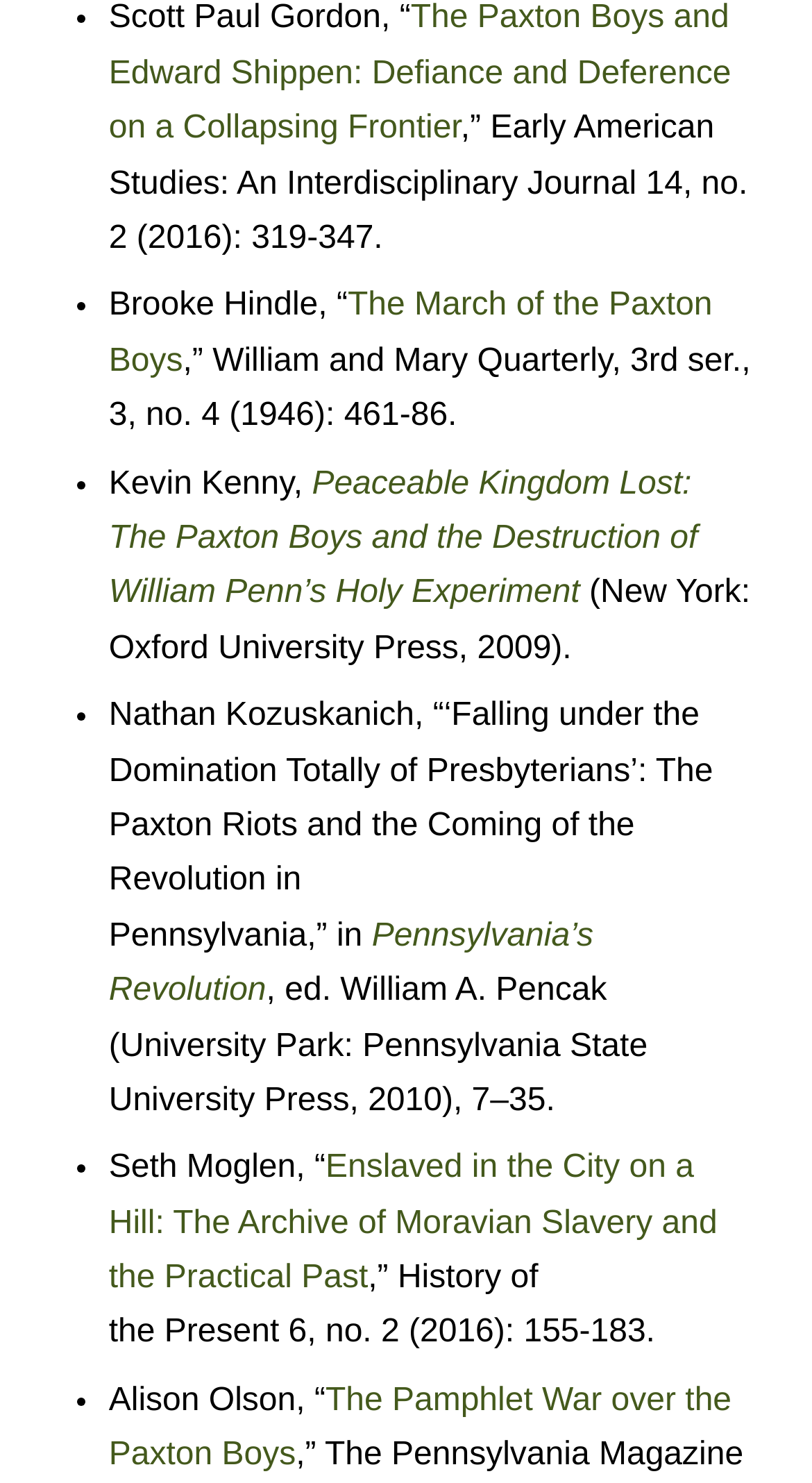What is the title of the first article?
Refer to the image and provide a concise answer in one word or phrase.

The Paxton Boys and Edward Shippen